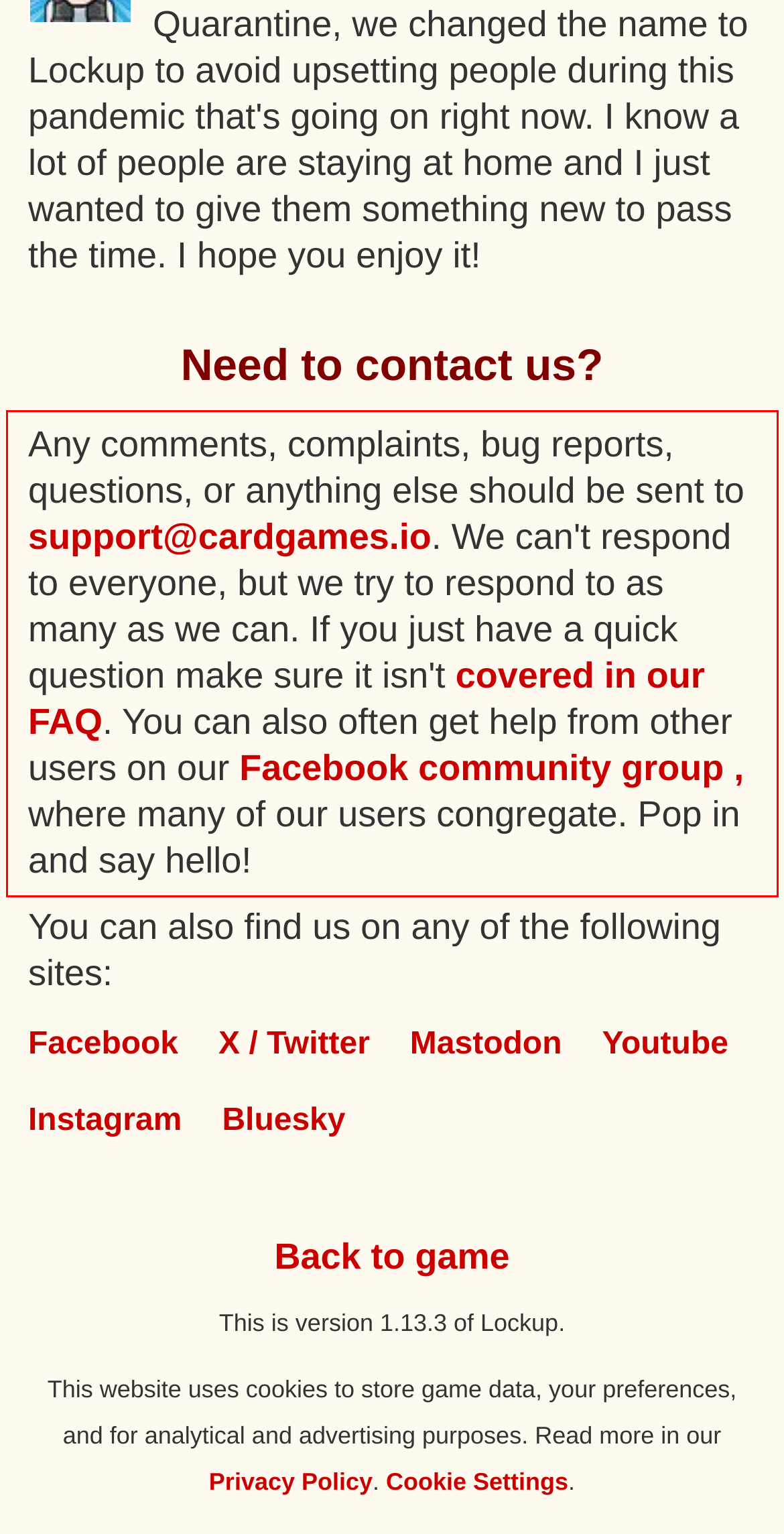Identify the text inside the red bounding box in the provided webpage screenshot and transcribe it.

Any comments, complaints, bug reports, questions, or anything else should be sent to support@cardgames.io. We can't respond to everyone, but we try to respond to as many as we can. If you just have a quick question make sure it isn't covered in our FAQ. You can also often get help from other users on our Facebook community group , where many of our users congregate. Pop in and say hello!